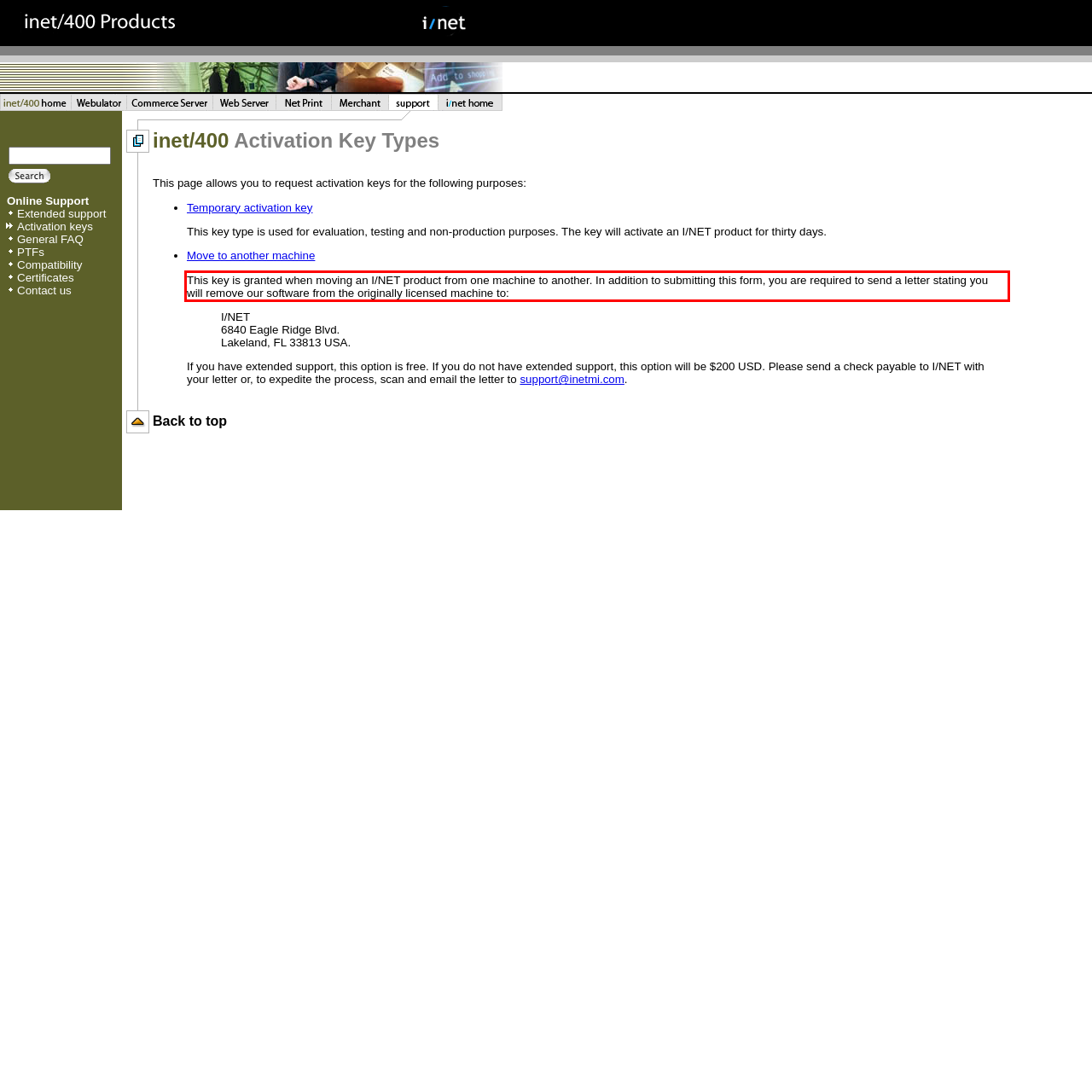The screenshot provided shows a webpage with a red bounding box. Apply OCR to the text within this red bounding box and provide the extracted content.

This key is granted when moving an I/NET product from one machine to another. In addition to submitting this form, you are required to send a letter stating you will remove our software from the originally licensed machine to: